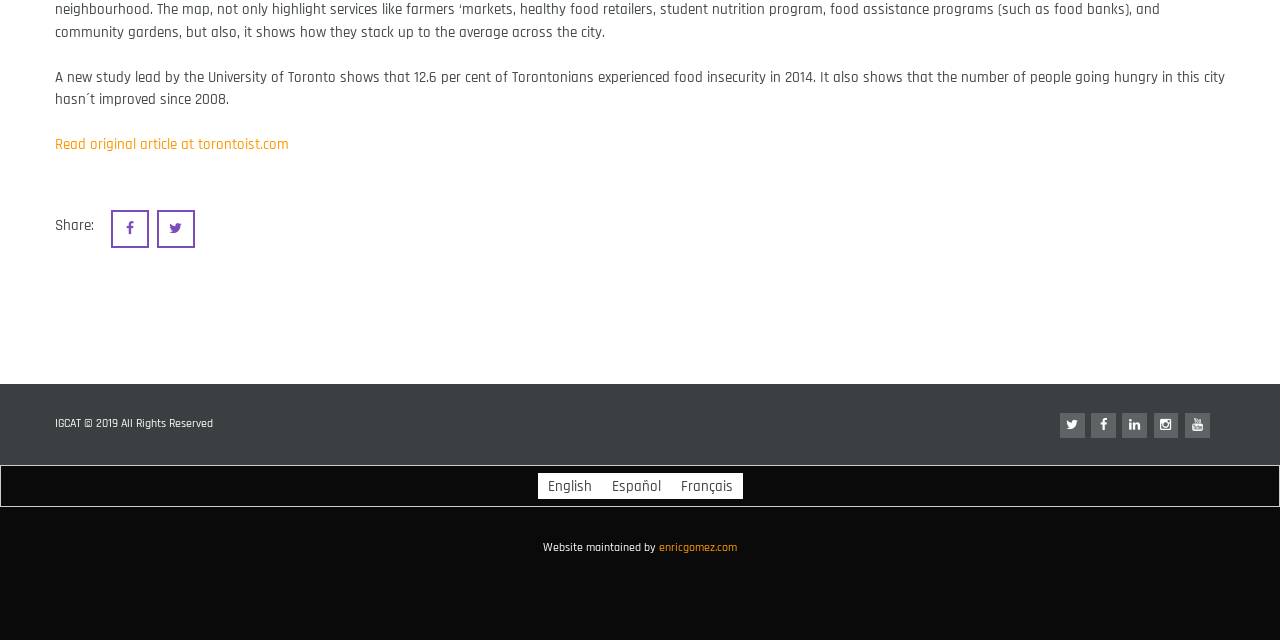Determine the bounding box for the UI element described here: "English".

[0.42, 0.738, 0.47, 0.78]